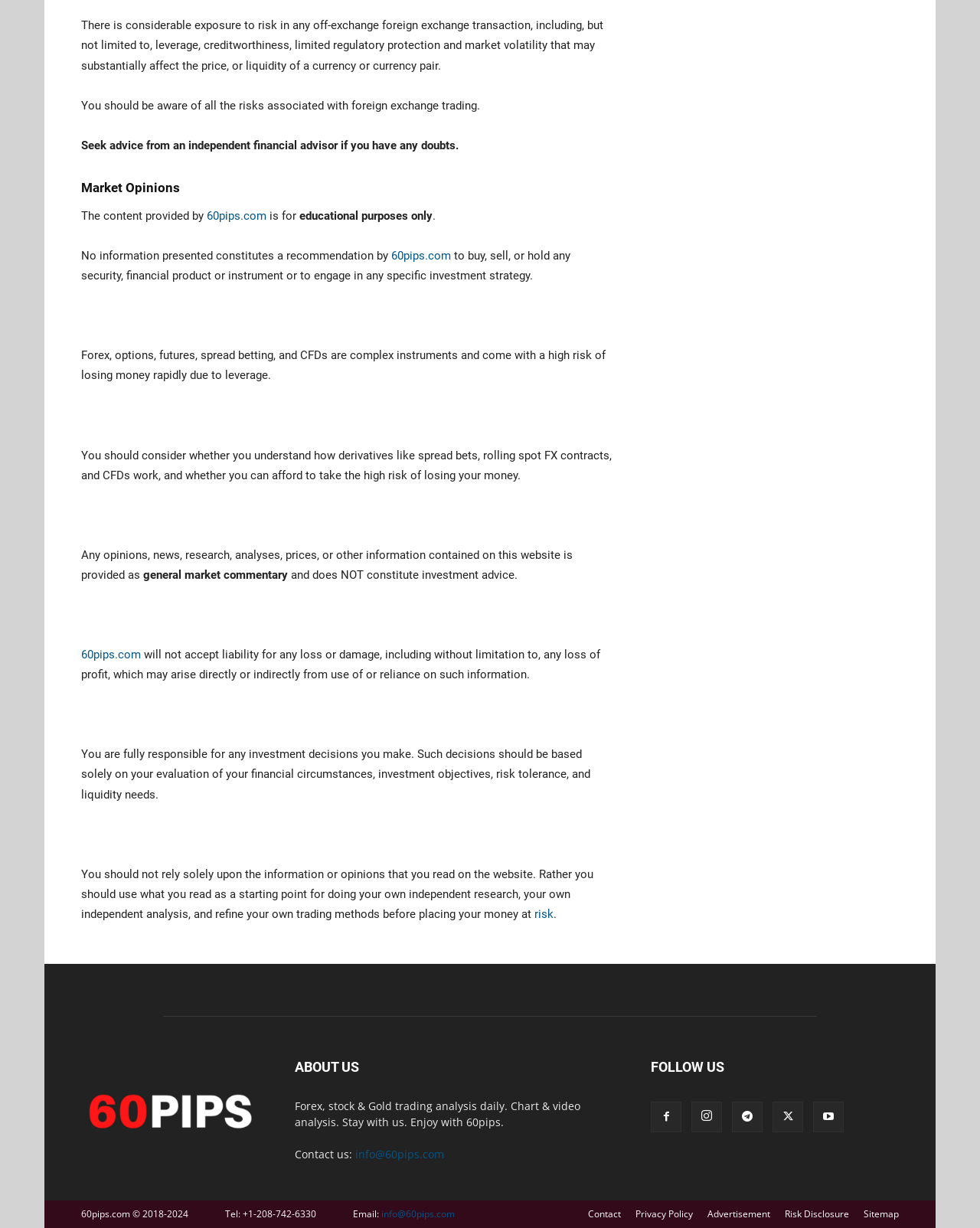Determine the bounding box coordinates for the UI element matching this description: "info@60pips.com".

[0.362, 0.934, 0.453, 0.946]